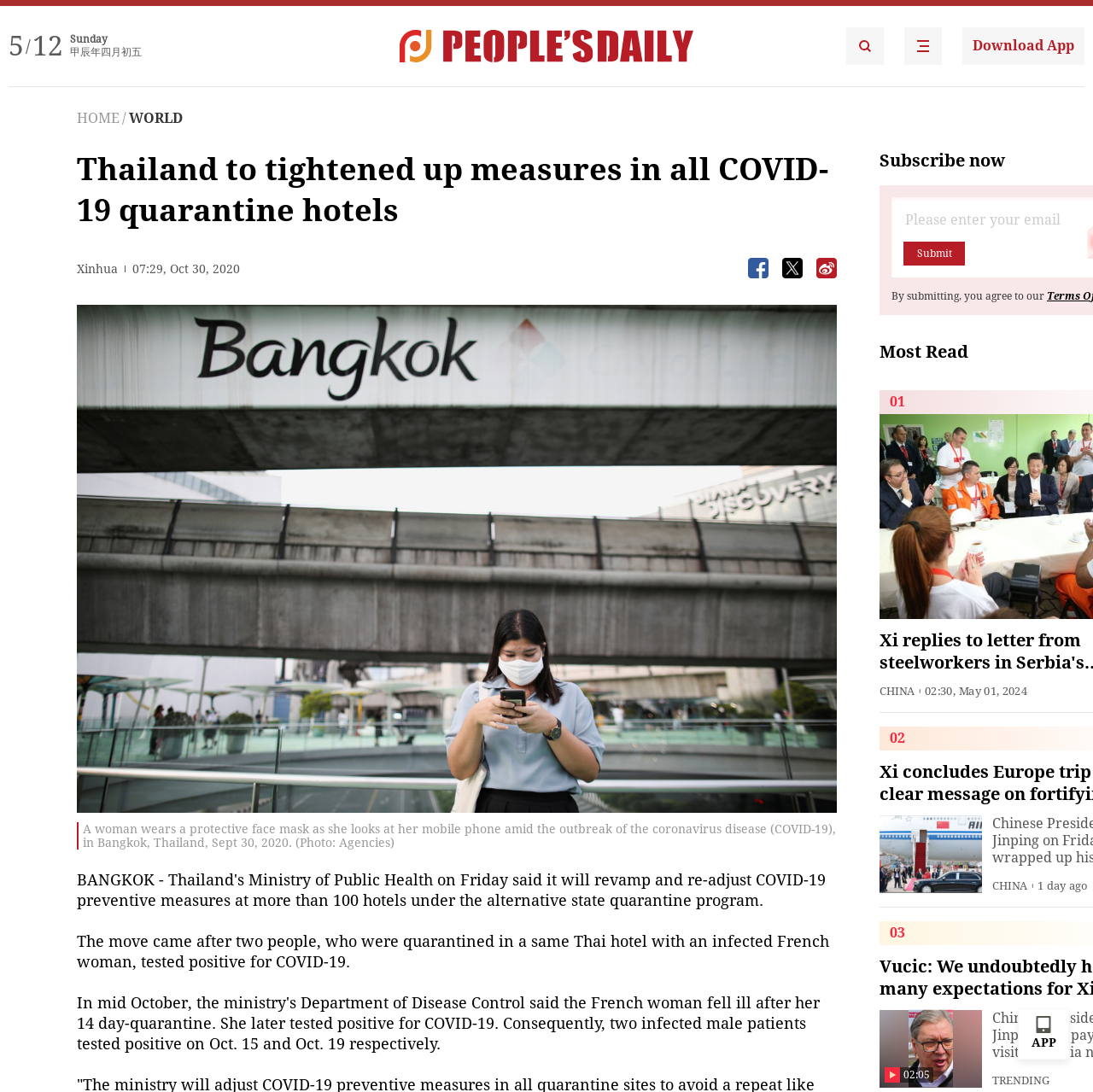How many trending news articles are there?
Respond to the question with a well-detailed and thorough answer.

I counted the trending news articles by looking at the section with the heading 'TRENDING'. There are three news articles listed under this section, so I concluded that there are three trending news articles.